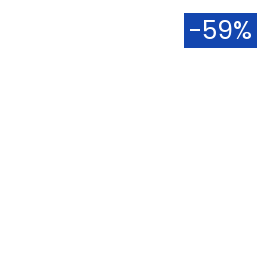Describe all the aspects of the image extensively.

The image prominently displays a bold blue label indicating a significant discount of **-59%**. This visual serves to attract potential buyers by highlighting a considerable price reduction, likely intended to entice them towards making a purchase of featured products. The simplicity of the design emphasizes the savings, making it an effective marketing tool for the promotion of items that may be part of a sale or clearance event on the website.